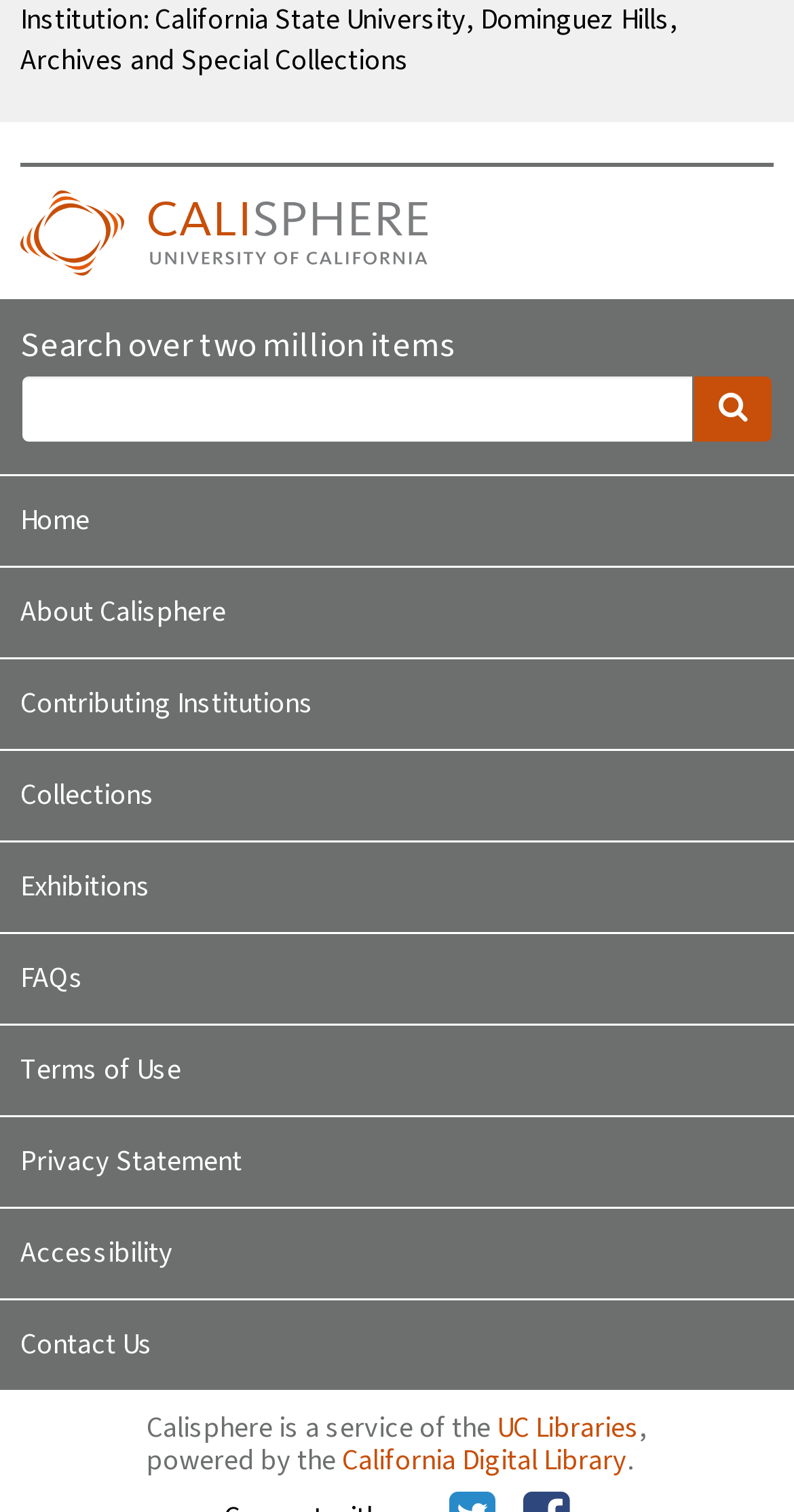Based on the provided description, "Contact Us", find the bounding box of the corresponding UI element in the screenshot.

[0.0, 0.86, 1.0, 0.92]